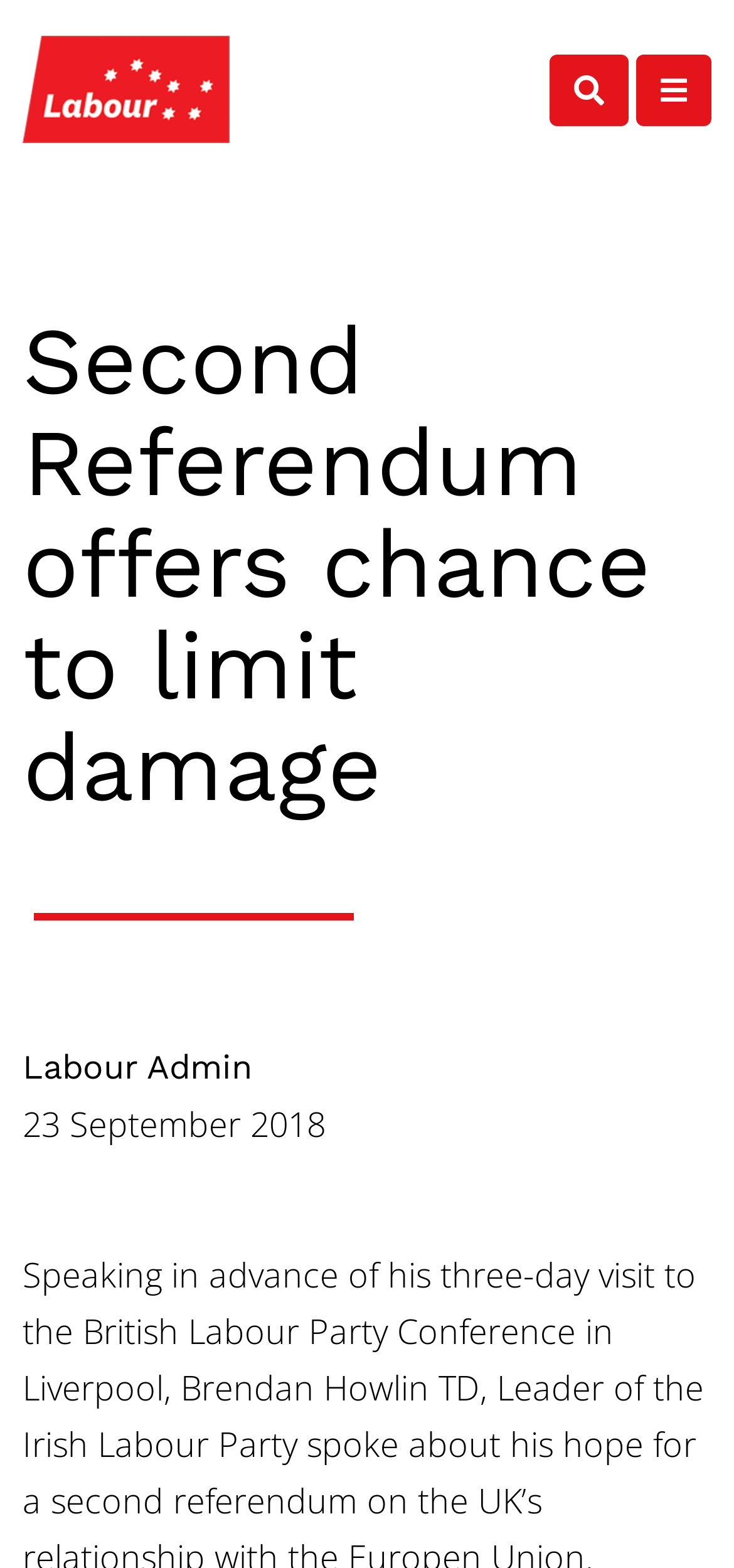What is the category of the article?
Identify the answer in the screenshot and reply with a single word or phrase.

Labour Admin